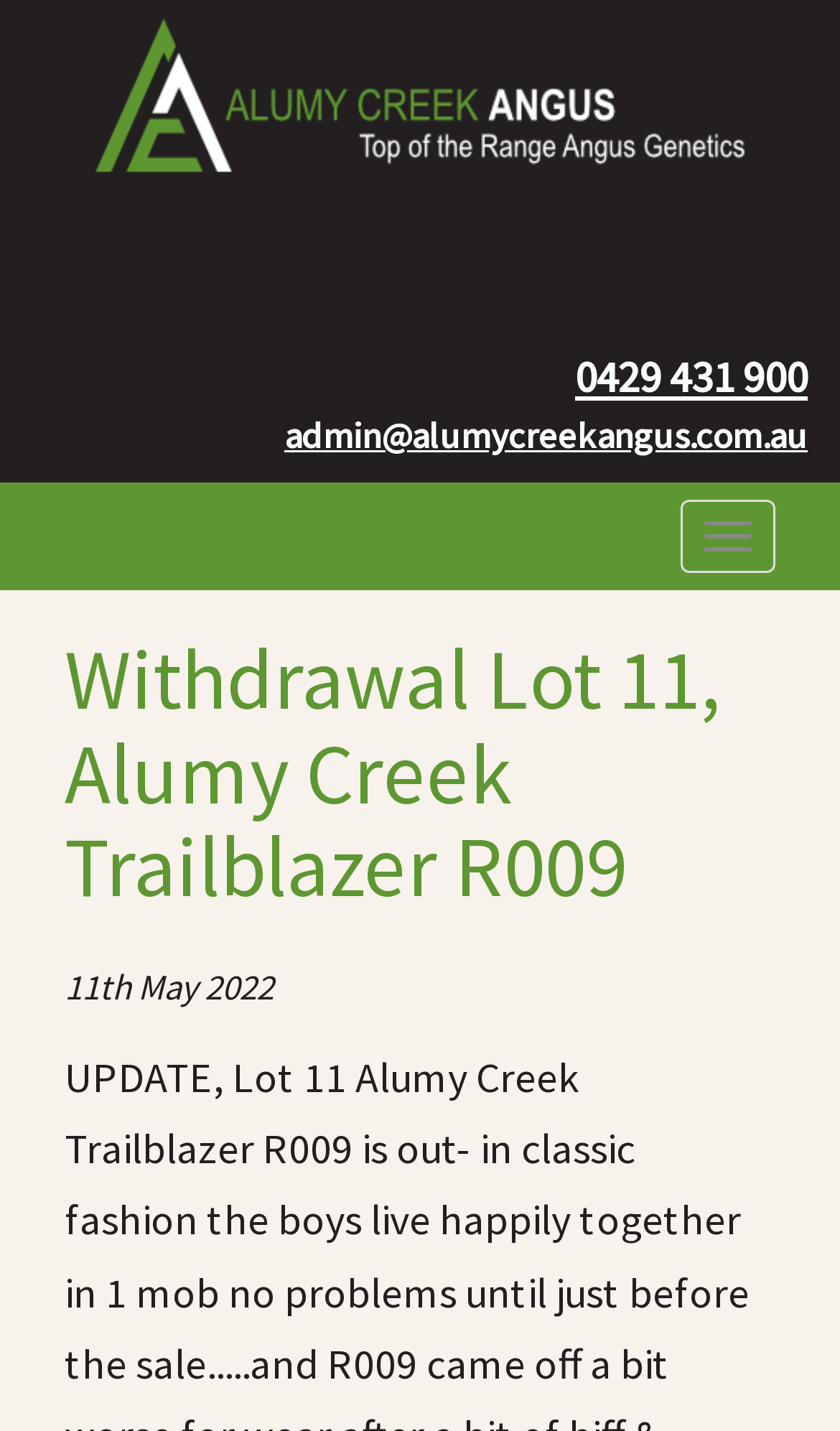Please provide the bounding box coordinate of the region that matches the element description: 0429 431 900. Coordinates should be in the format (top-left x, top-left y, bottom-right x, bottom-right y) and all values should be between 0 and 1.

[0.685, 0.244, 0.962, 0.283]